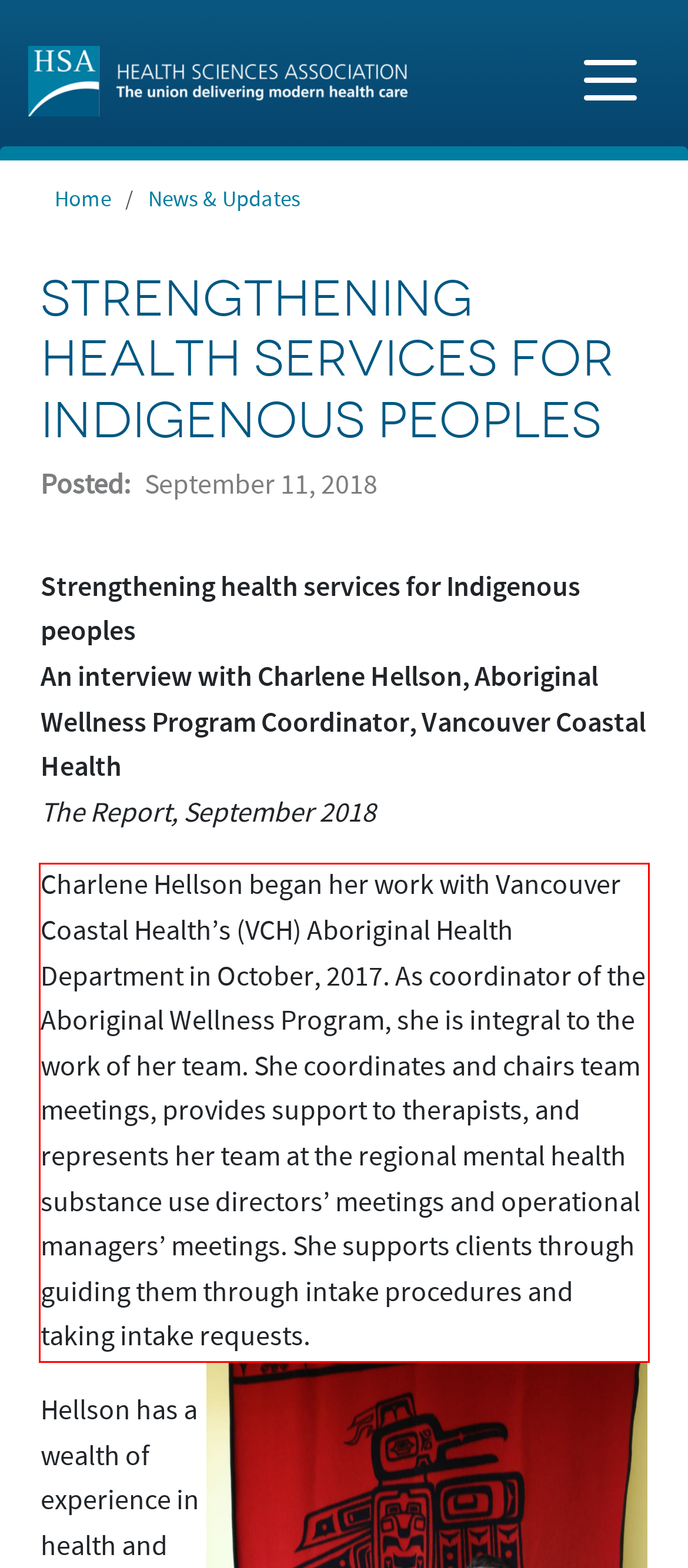You have a screenshot of a webpage with a red bounding box. Identify and extract the text content located inside the red bounding box.

Charlene Hellson began her work with Vancouver Coastal Health’s (VCH) Aboriginal Health Department in October, 2017. As coordinator of the Aboriginal Wellness Program, she is integral to the work of her team. She coordinates and chairs team meetings, provides support to therapists, and represents her team at the regional mental health substance use directors’ meetings and operational managers’ meetings. She supports clients through guiding them through intake procedures and taking intake requests.